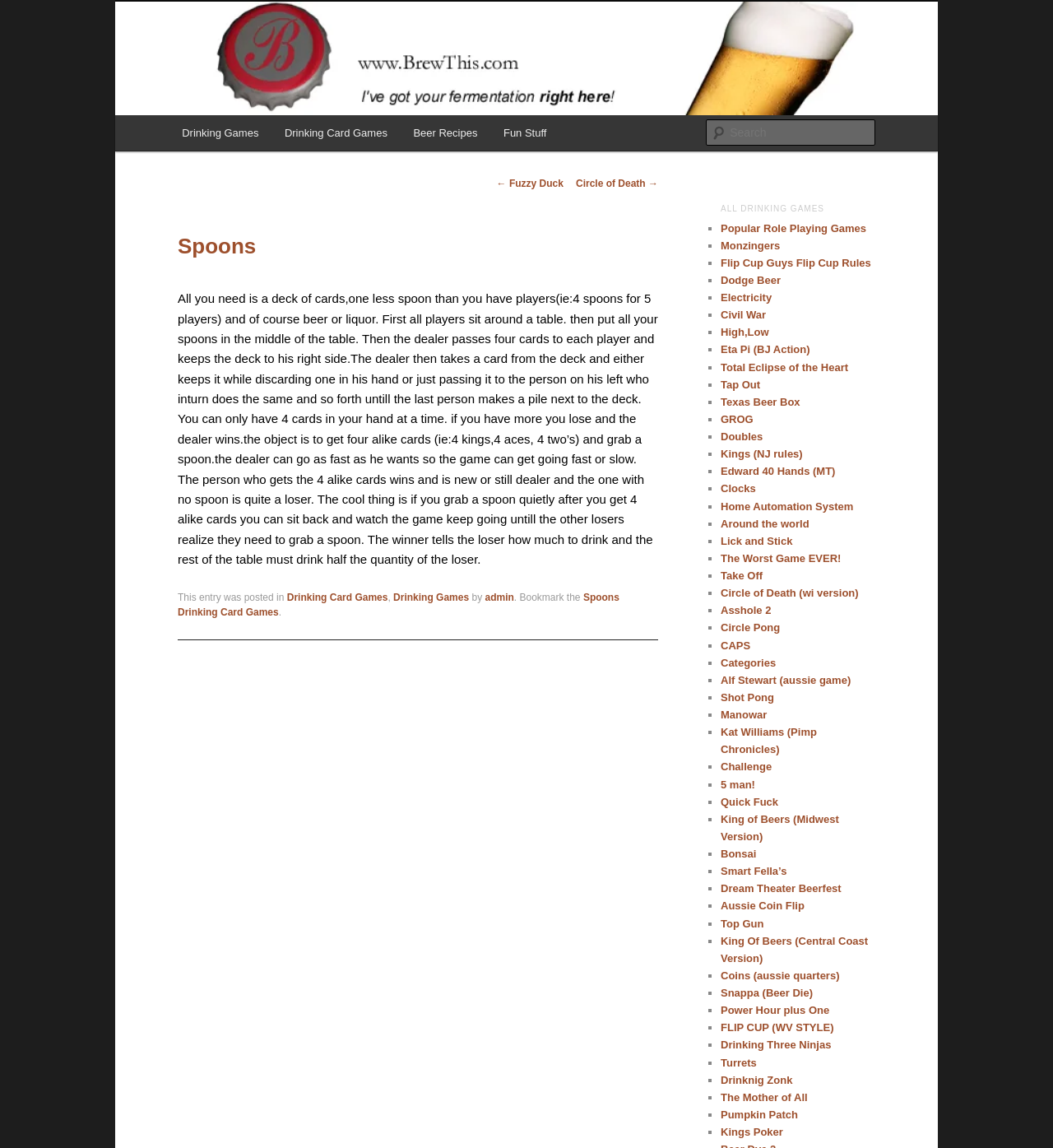What is the category of the game 'Spoons'?
Craft a detailed and extensive response to the question.

The category of the game 'Spoons' can be found in the footer of the article, which lists the categories that the game belongs to. In this case, the game is categorized under 'Drinking Card Games' and 'Drinking Games'.